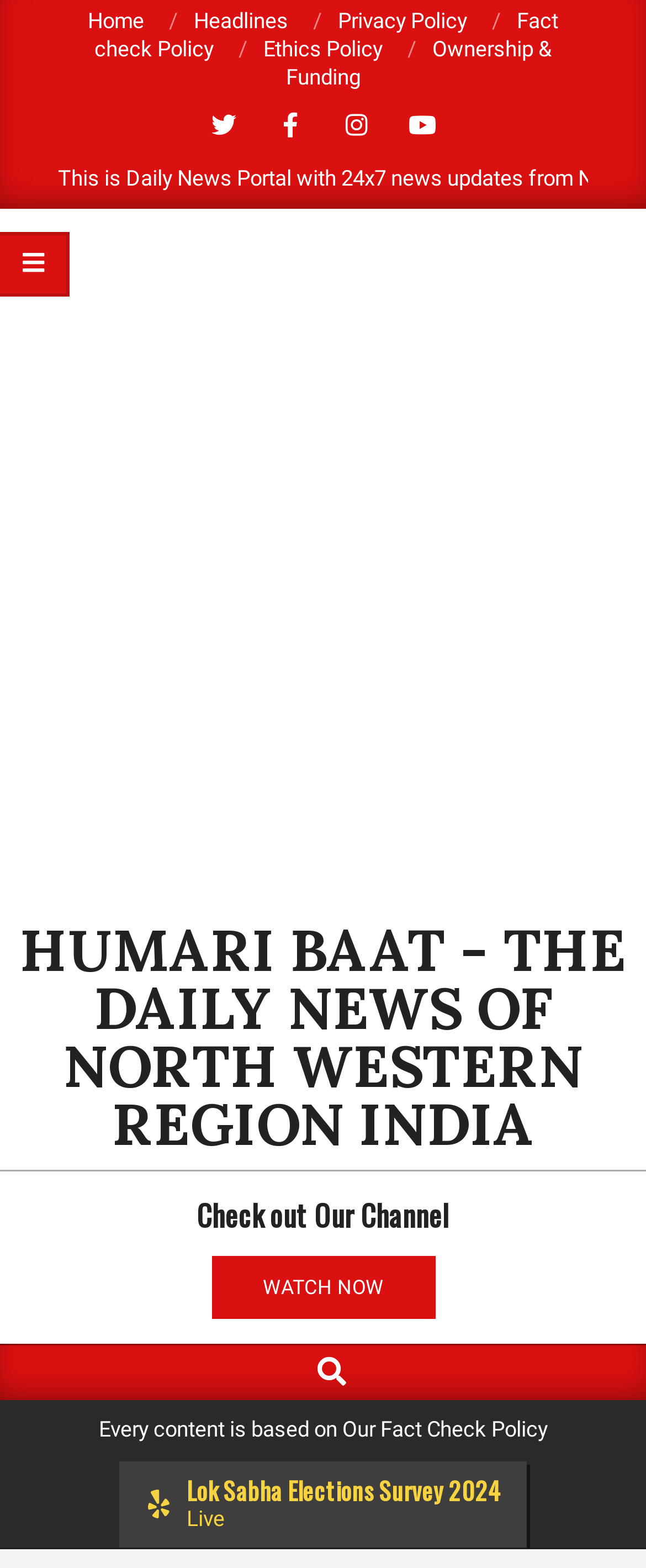Answer the question in one word or a short phrase:
What is the policy mentioned at the bottom of the webpage?

Fact Check Policy